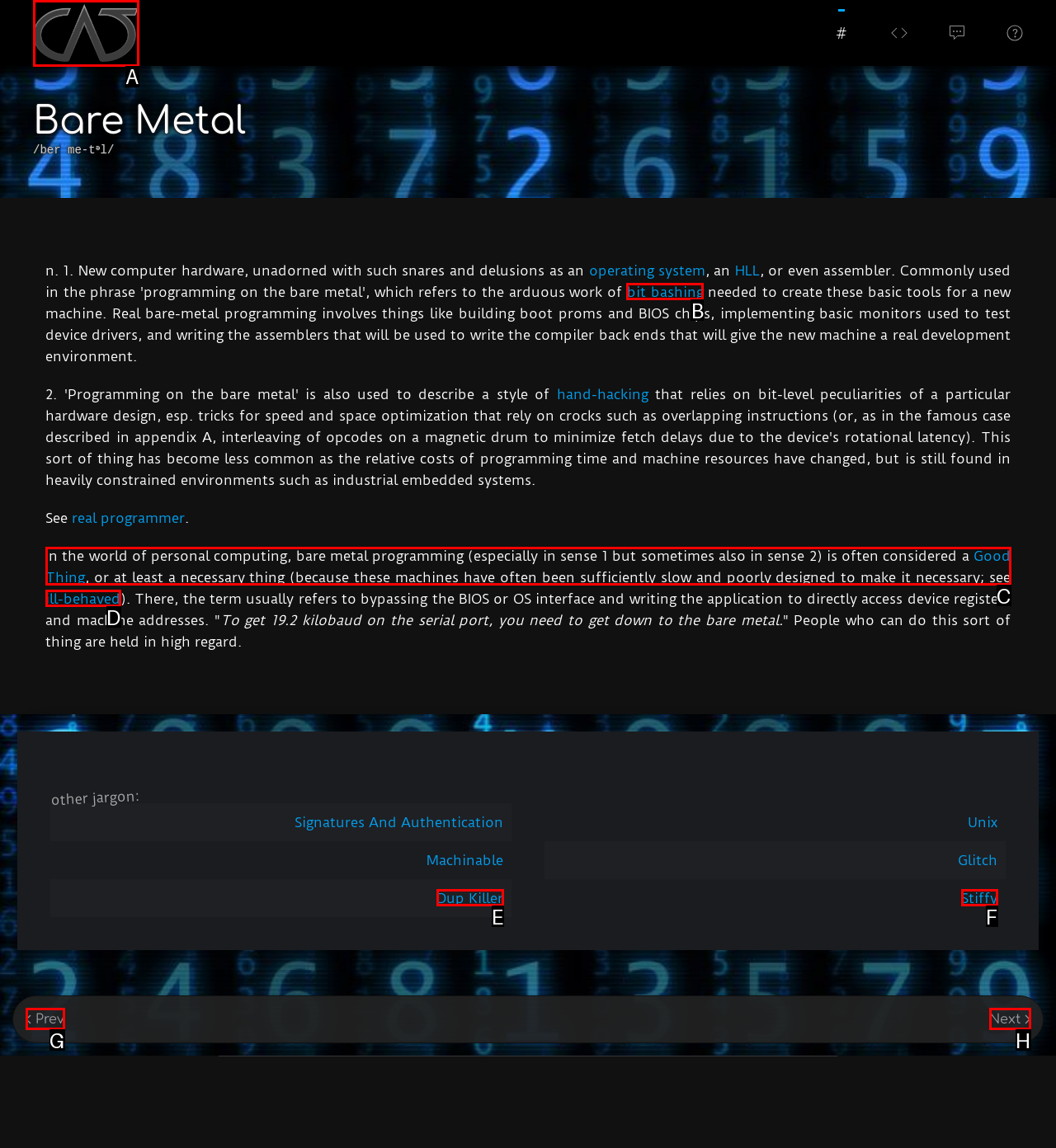With the description: dup killer, find the option that corresponds most closely and answer with its letter directly.

E